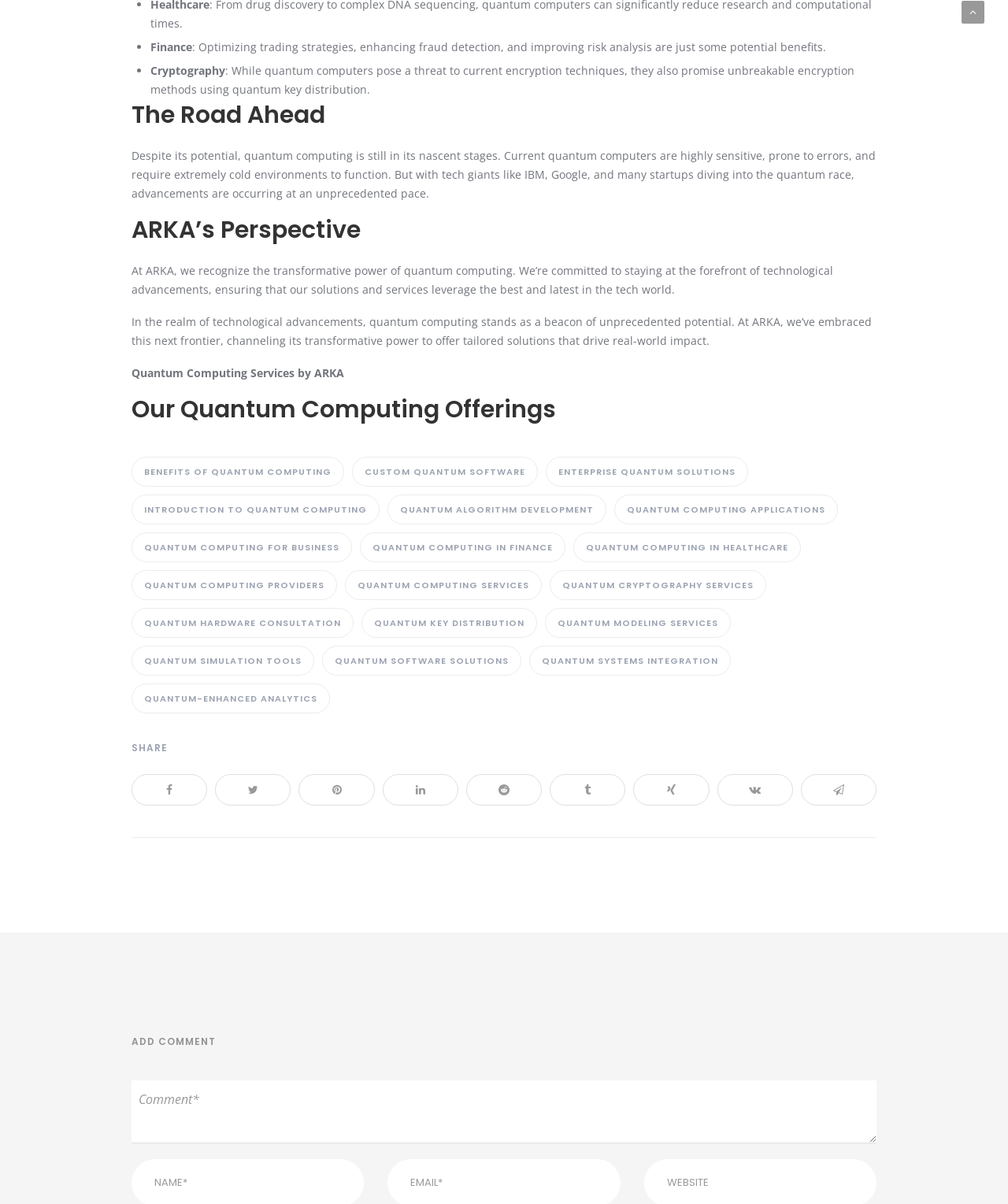Please identify the bounding box coordinates of the element on the webpage that should be clicked to follow this instruction: "Click on 'QUANTUM COMPUTING IN FINANCE'". The bounding box coordinates should be given as four float numbers between 0 and 1, formatted as [left, top, right, bottom].

[0.357, 0.442, 0.561, 0.467]